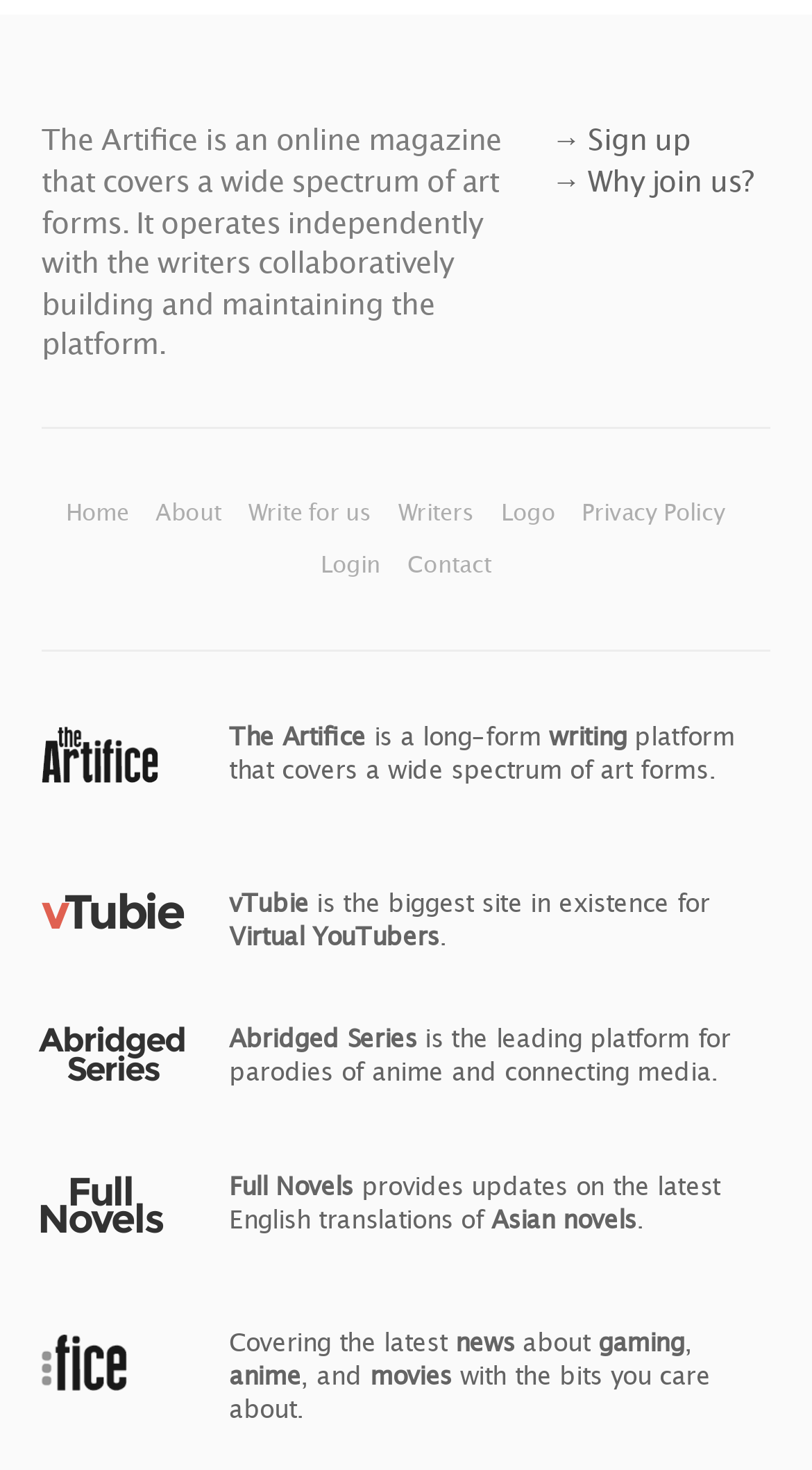Identify the bounding box for the UI element described as: "Asian novels". The coordinates should be four float numbers between 0 and 1, i.e., [left, top, right, bottom].

[0.605, 0.819, 0.784, 0.84]